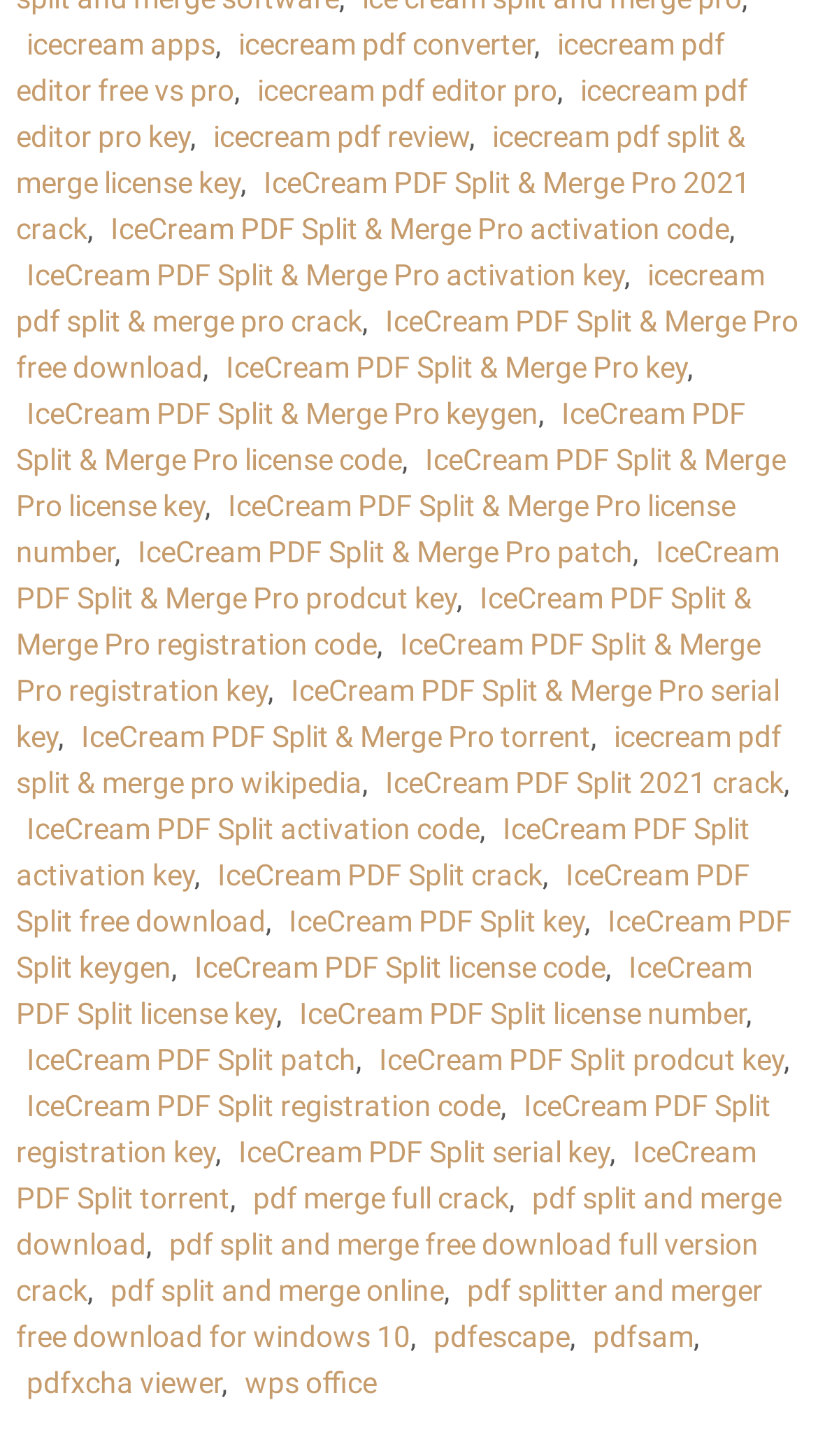Given the element description title="Witnessing a Pregnant Whitetail Doe", identify the bounding box coordinates for the UI element on the webpage screenshot. The format should be (top-left x, top-left y, bottom-right x, bottom-right y), with values between 0 and 1.

None